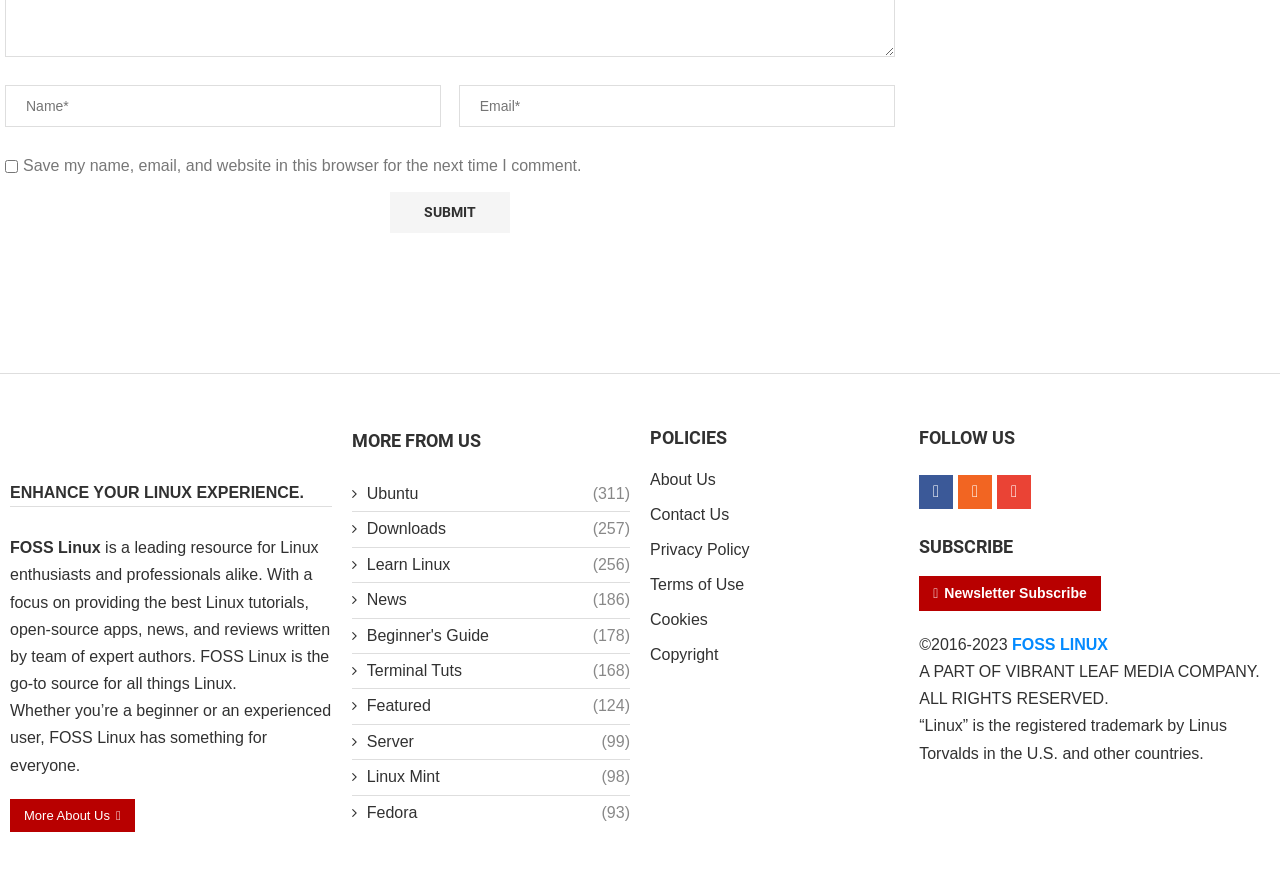Based on the element description "Terminal Tuts (168)", predict the bounding box coordinates of the UI element.

[0.275, 0.744, 0.492, 0.769]